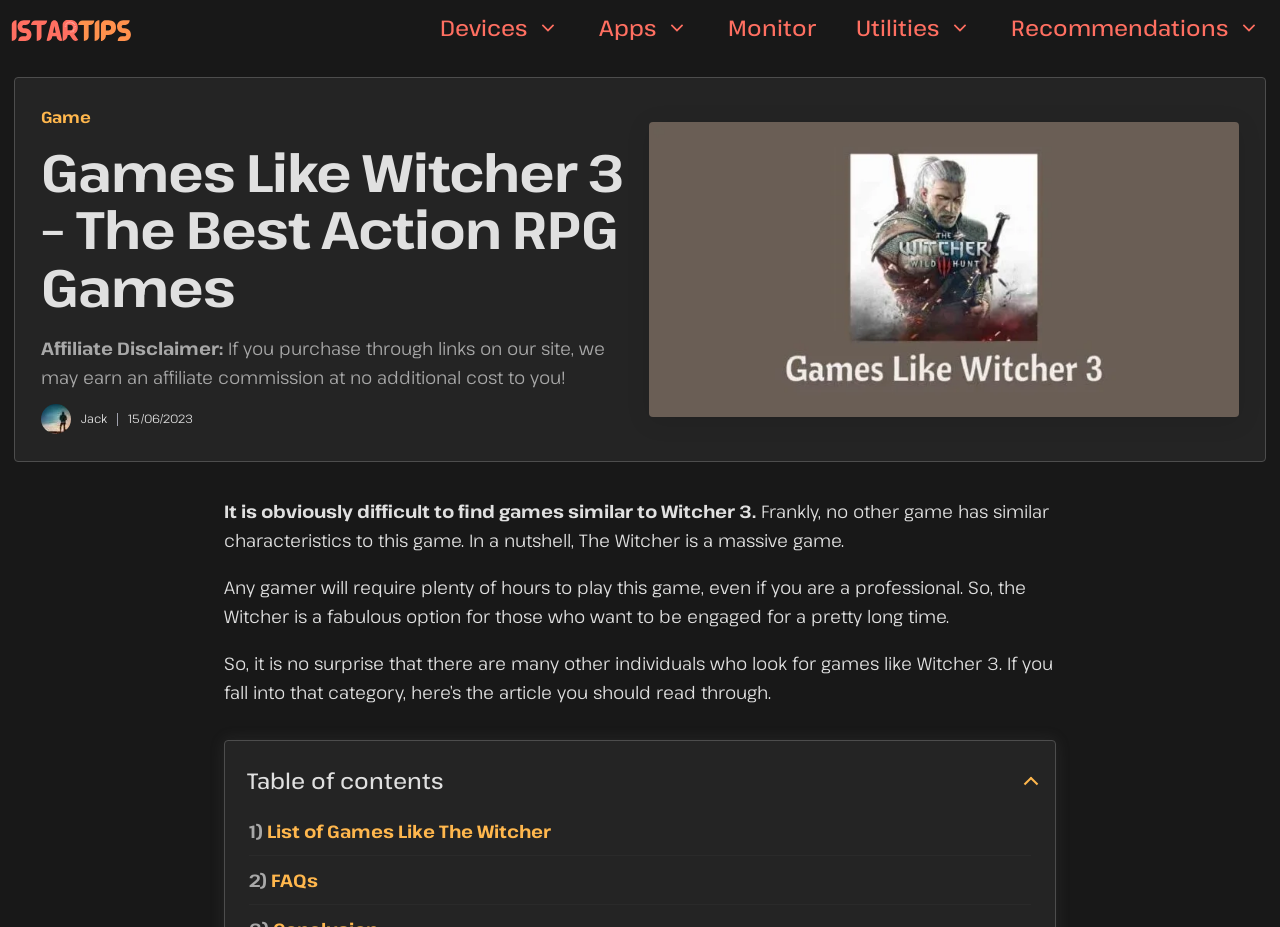Summarize the webpage with intricate details.

This webpage is about finding games similar to Witcher 3, with a focus on action RPG games. At the top, there is a navigation bar with links to "iStarTips", "Devices", "Apps", "Monitor", "Utilities", and "Recommendations". Below the navigation bar, there is a heading that reads "Games Like Witcher 3 – The Best Action RPG Games".

On the left side, there is an affiliate disclaimer section, which includes a photo of the author, Jack, and the date "15/06/2023". Next to this section, there is a large image that takes up most of the page, with a caption that discusses the difficulty of finding games similar to Witcher 3 and the characteristics of the game.

Below the image, there is a table of contents with links to different sections of the article, including a list of games like The Witcher and FAQs. The list of games includes links to individual game pages, such as Greedfall, Mass Effect 2, and Sekiro: Shadow Die Twice.